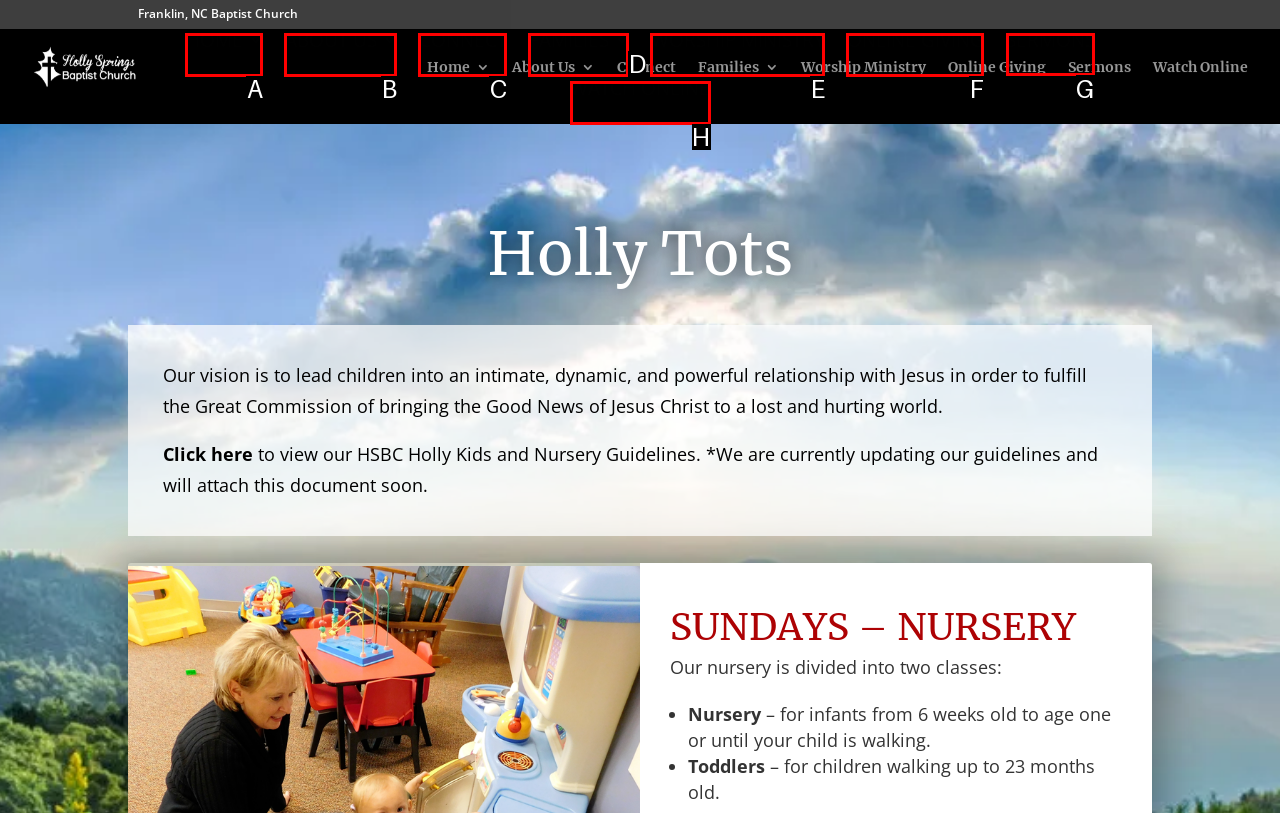What option should you select to complete this task: view sermons? Indicate your answer by providing the letter only.

G